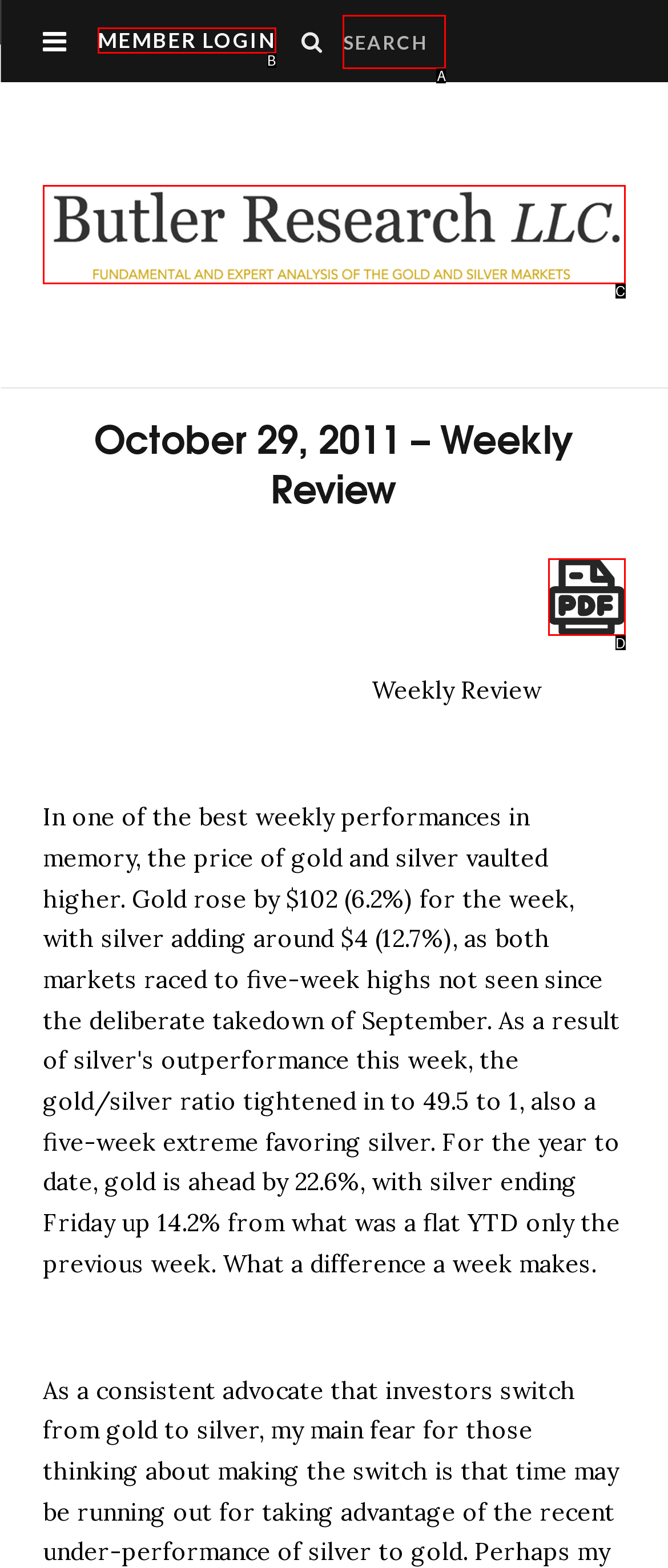Identify the HTML element that matches the description: name="s" placeholder="Search"
Respond with the letter of the correct option.

A